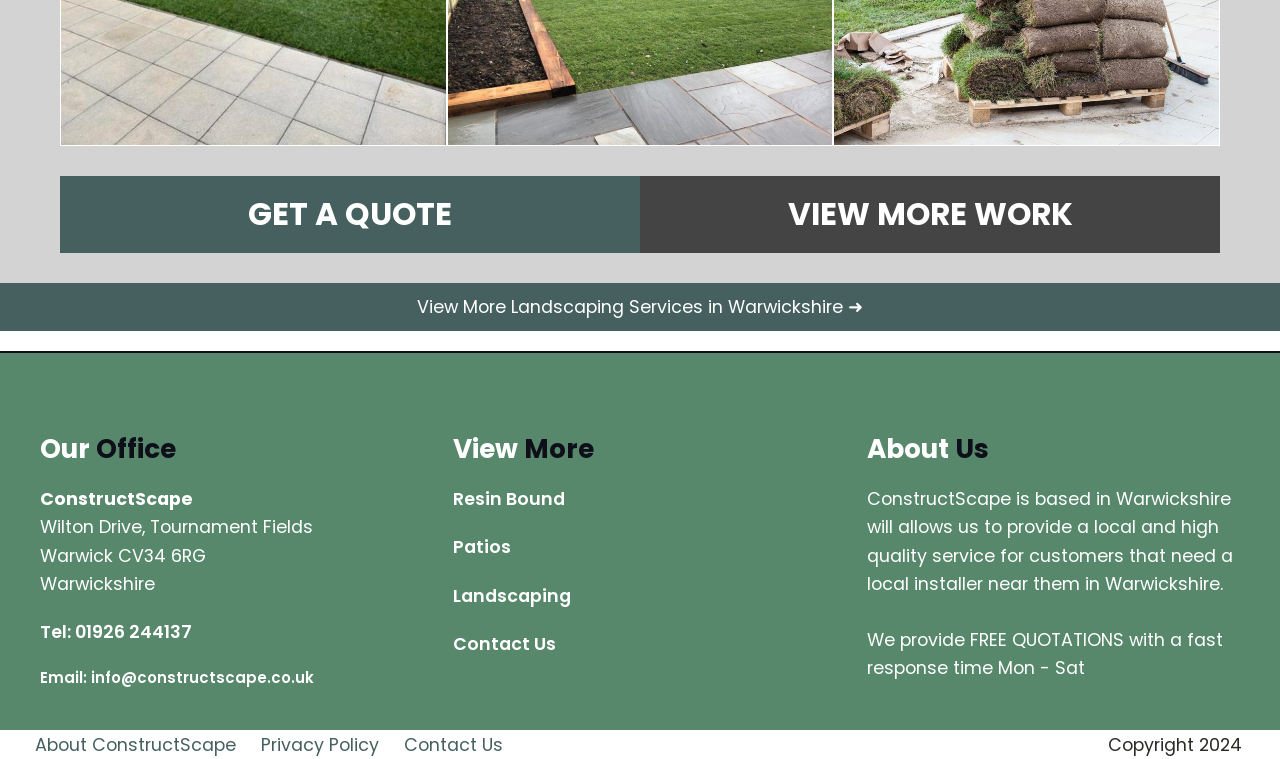Please identify the bounding box coordinates of the element that needs to be clicked to perform the following instruction: "Learn about landscaping services in Warwickshire".

[0.399, 0.388, 0.659, 0.42]